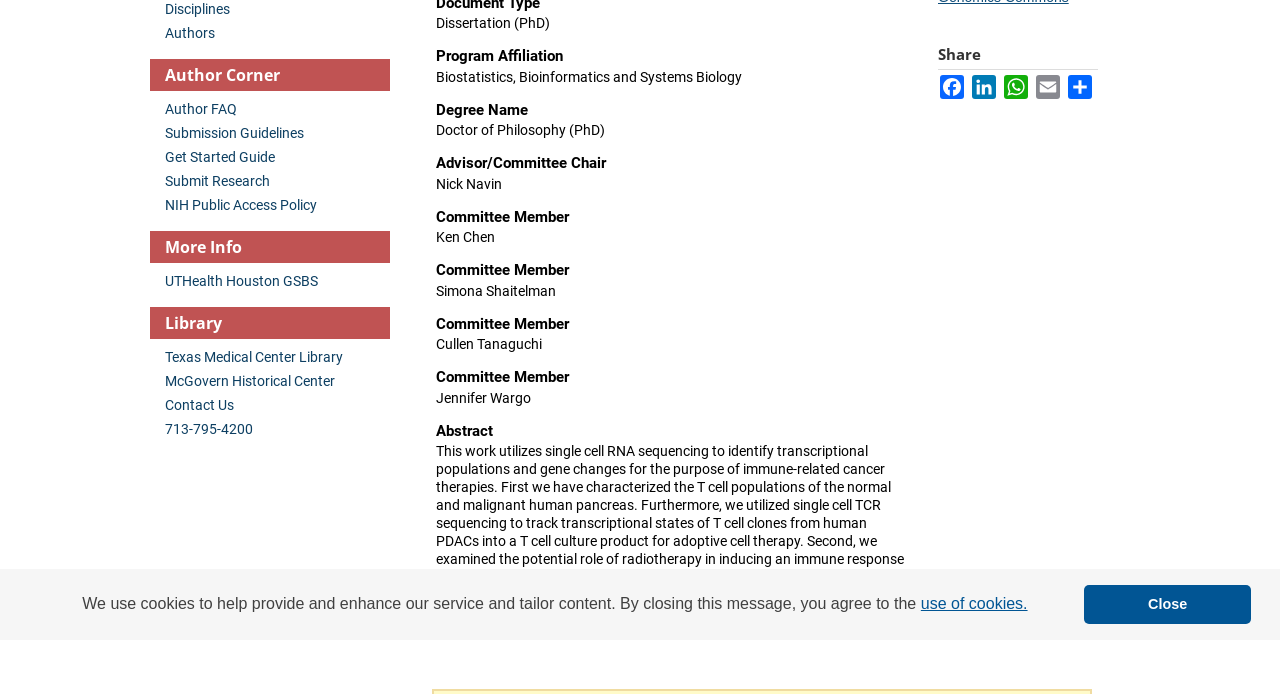Predict the bounding box of the UI element that fits this description: "Author FAQ".

[0.129, 0.146, 0.305, 0.169]